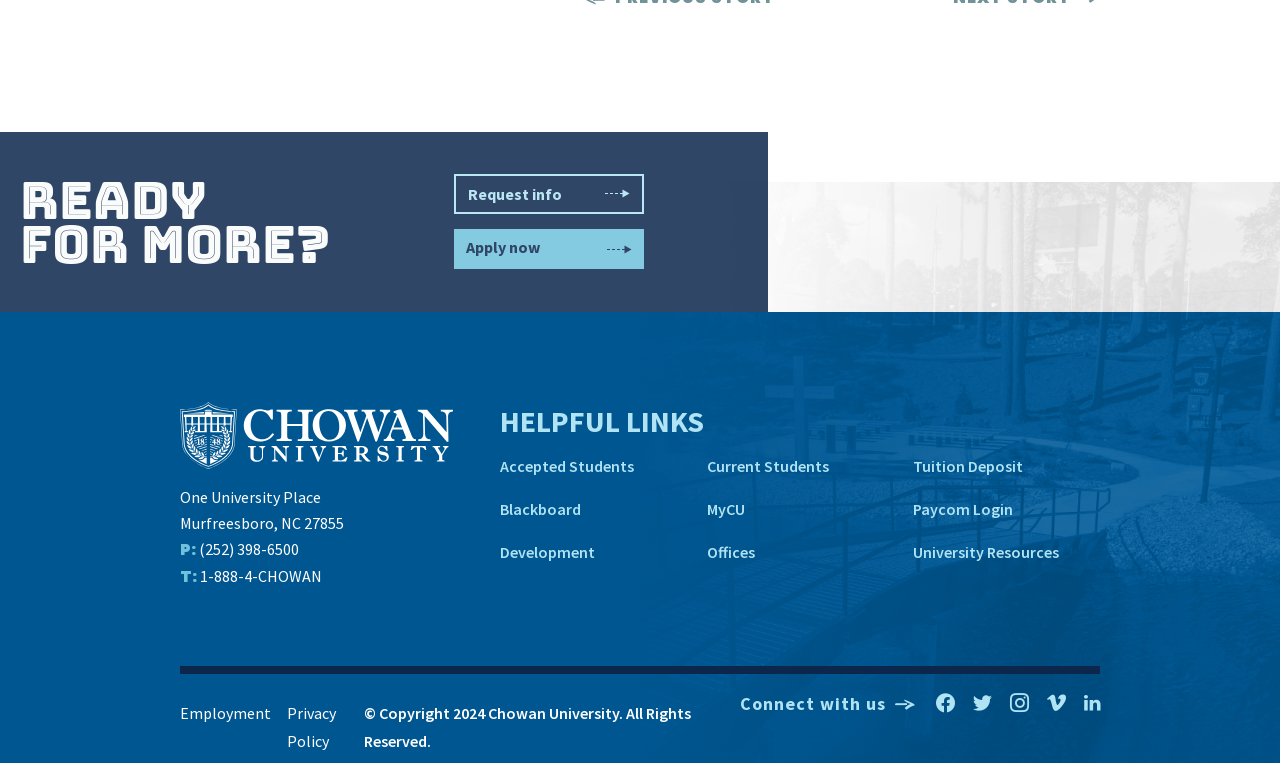Please determine the bounding box coordinates of the clickable area required to carry out the following instruction: "Browse Announcement category". The coordinates must be four float numbers between 0 and 1, represented as [left, top, right, bottom].

None